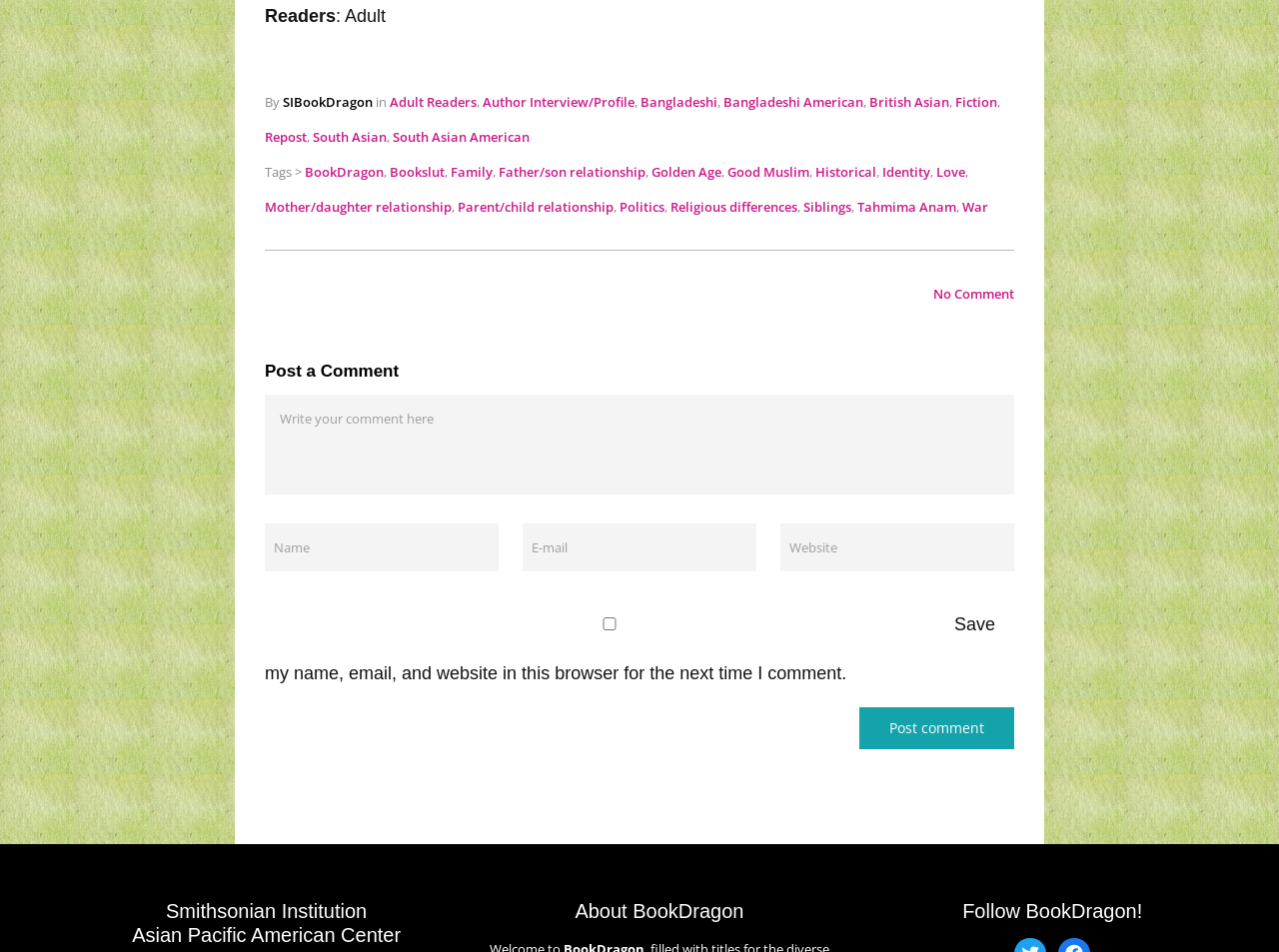Given the description "No Comment", determine the bounding box of the corresponding UI element.

[0.73, 0.299, 0.793, 0.318]